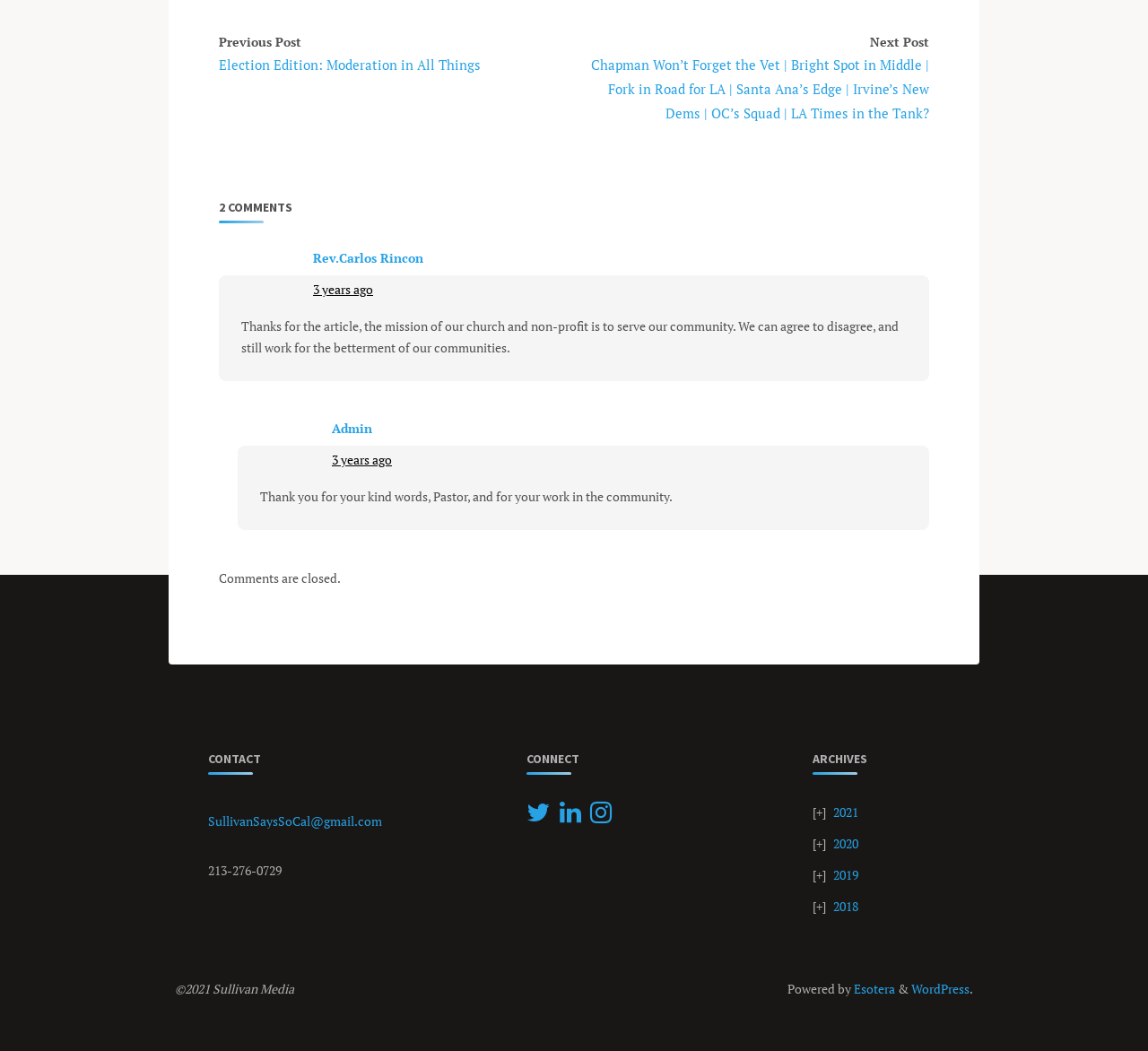Using the information in the image, give a comprehensive answer to the question: 
What is the name of the church mentioned in the first comment?

The first comment mentions the mission of 'our church and non-profit' but does not specify the name of the church.